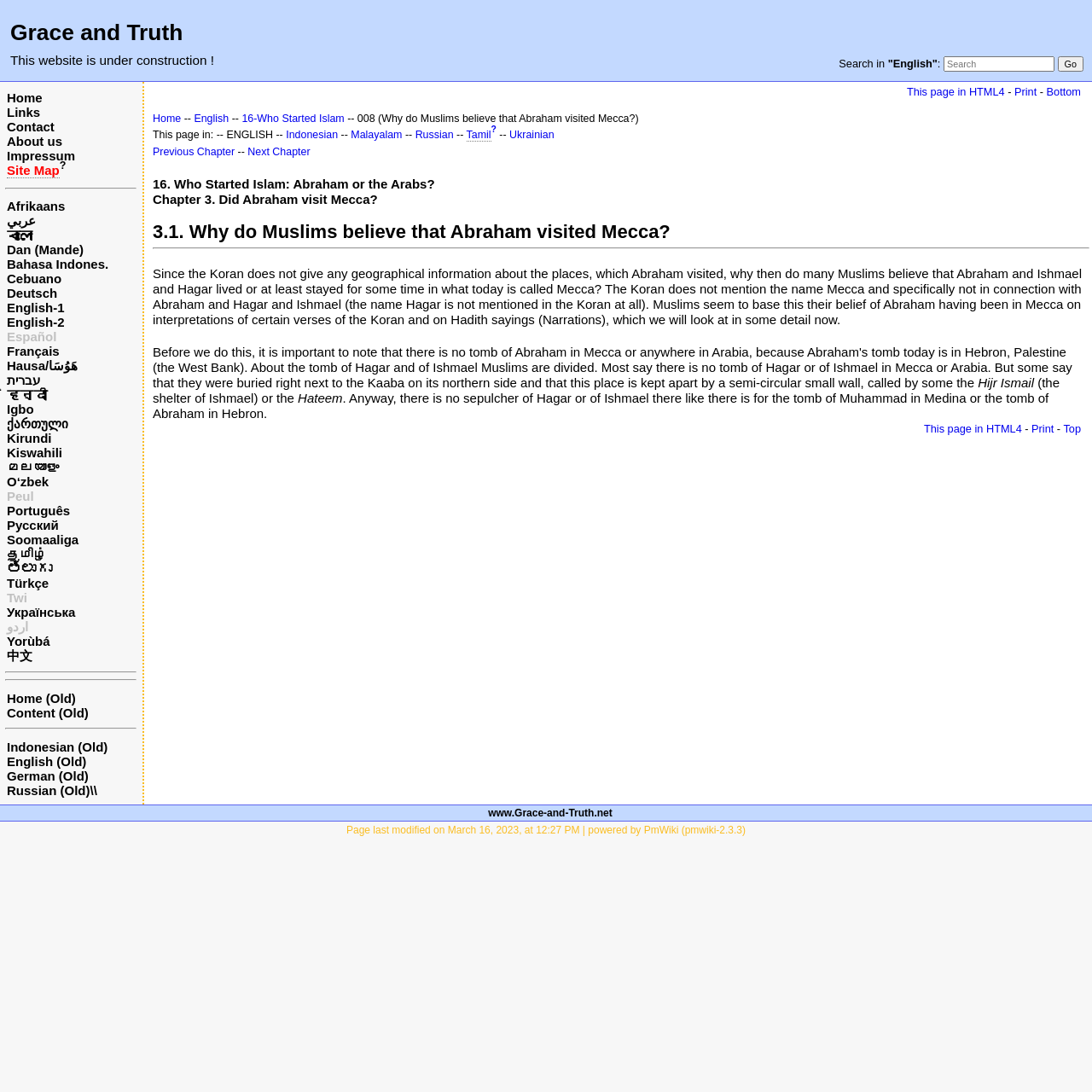Kindly provide the bounding box coordinates of the section you need to click on to fulfill the given instruction: "Check the address in Portugal".

None